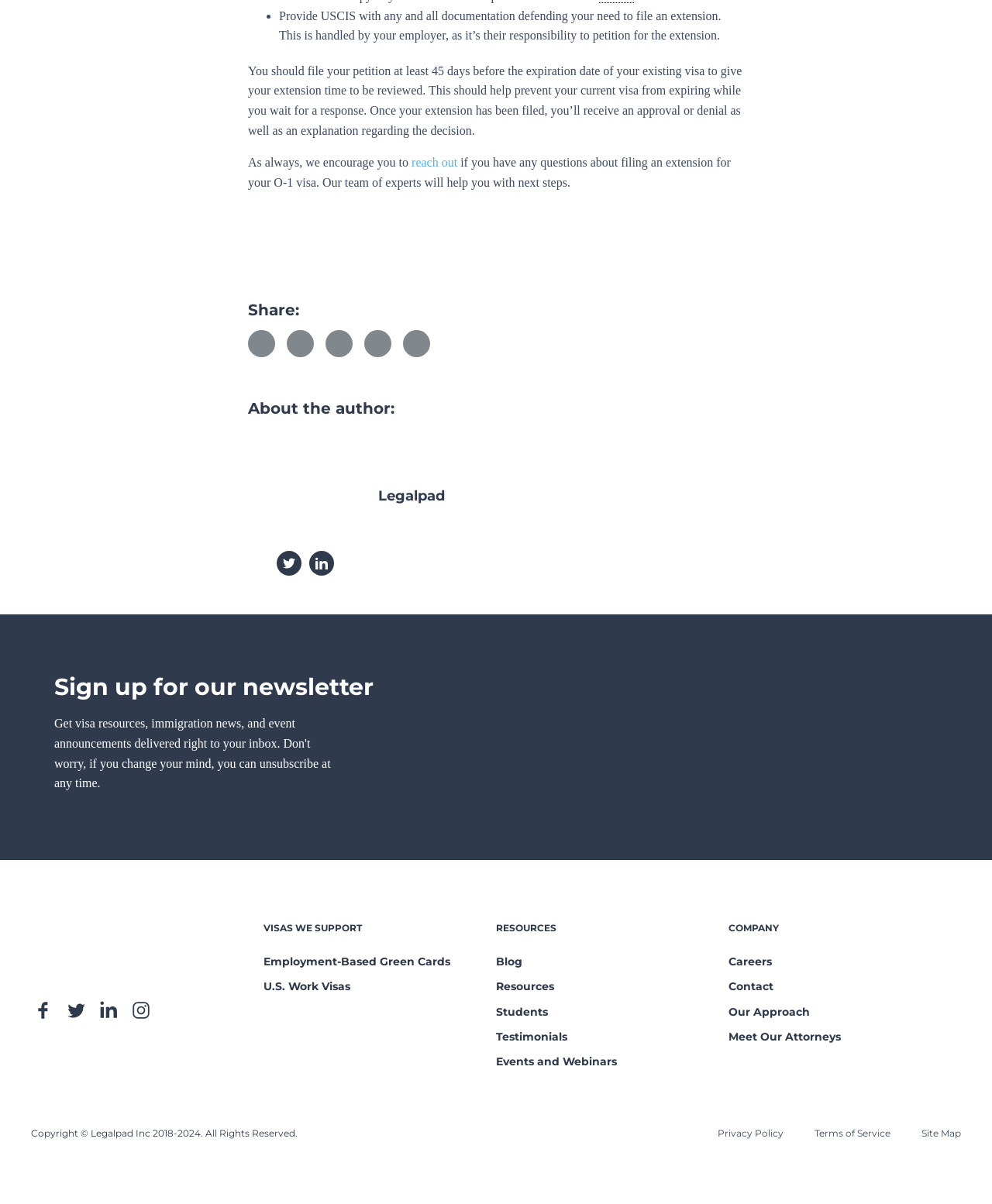Locate the bounding box coordinates of the element's region that should be clicked to carry out the following instruction: "Share on Twitter". The coordinates need to be four float numbers between 0 and 1, i.e., [left, top, right, bottom].

[0.25, 0.274, 0.277, 0.297]